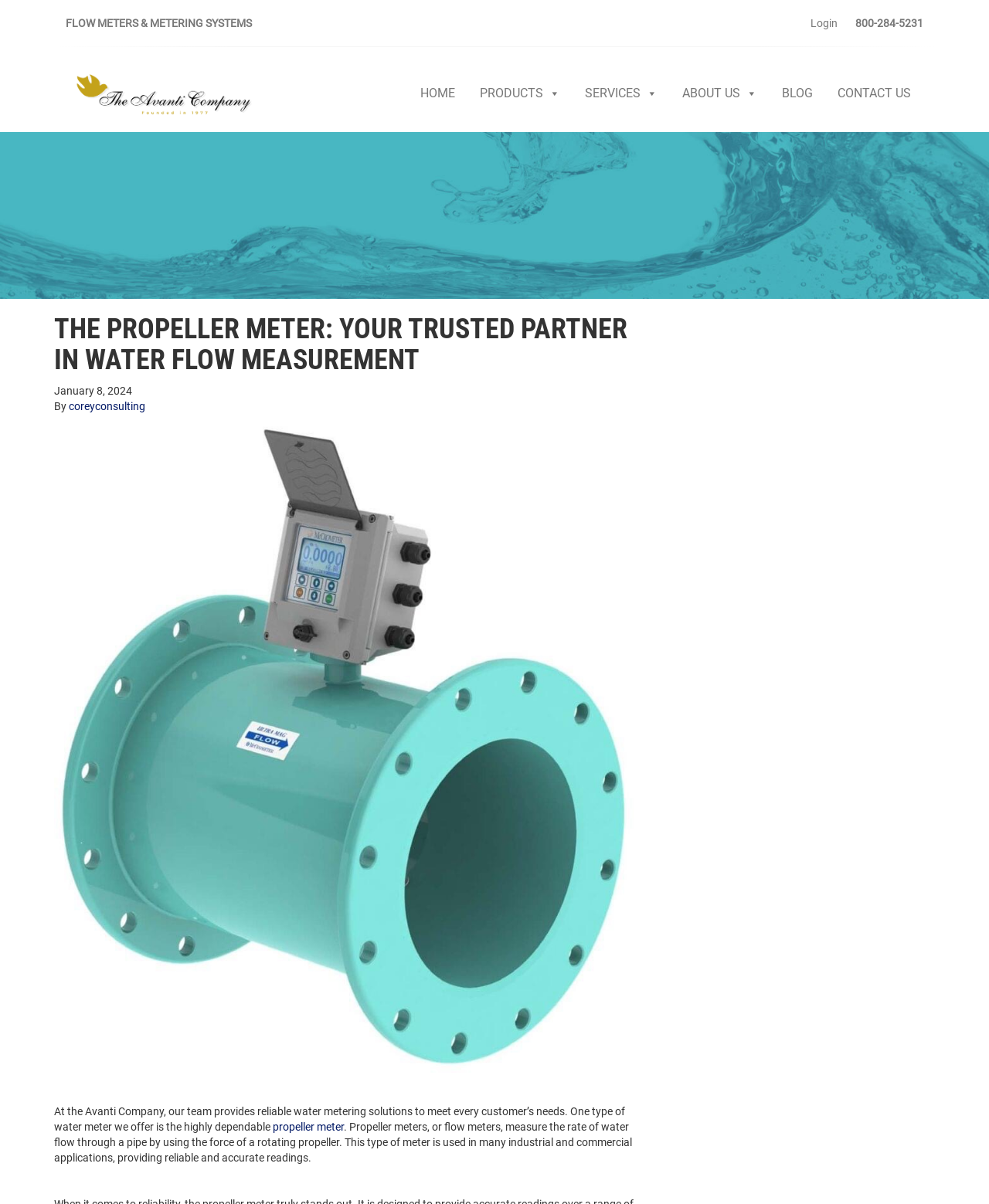From the webpage screenshot, predict the bounding box coordinates (top-left x, top-left y, bottom-right x, bottom-right y) for the UI element described here: coreyconsulting

[0.07, 0.332, 0.147, 0.343]